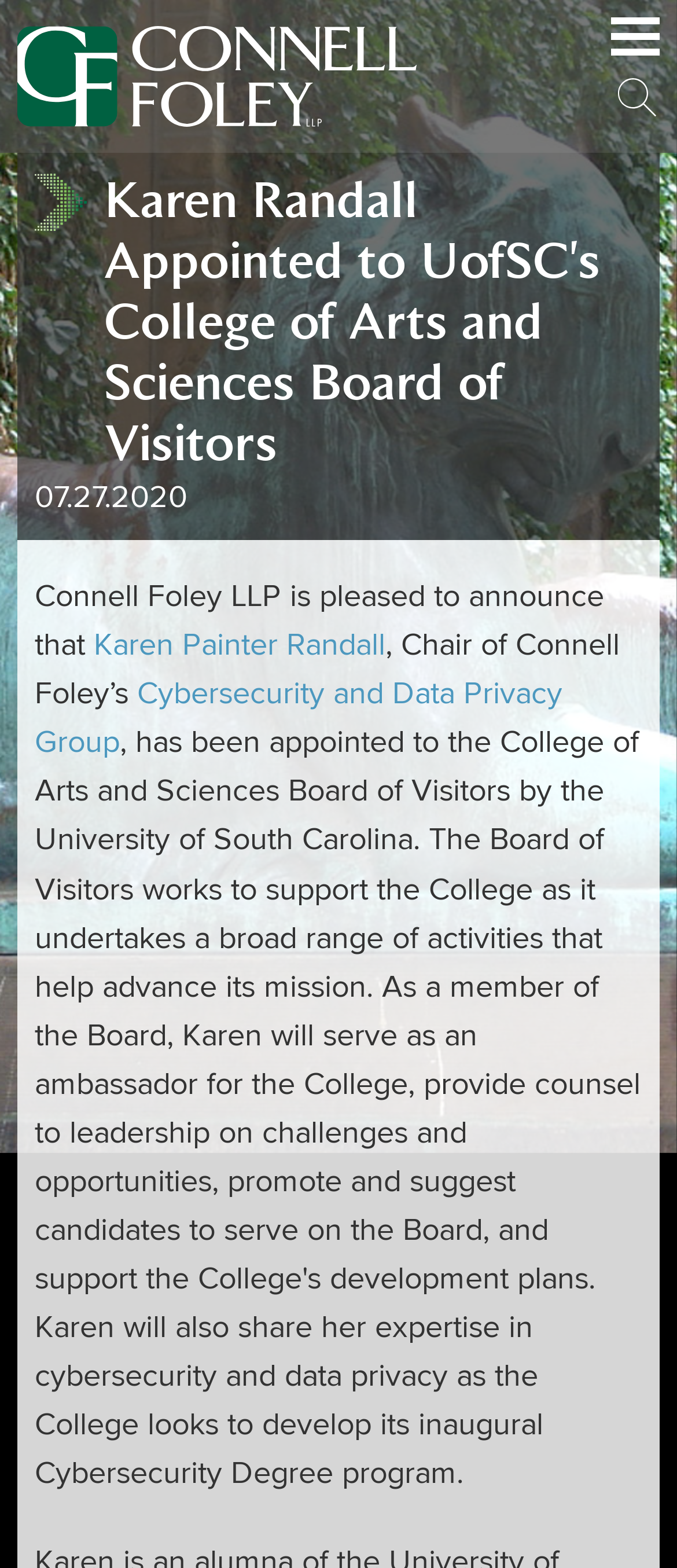What is the name of the person appointed to the University of South Carolina's College of Arts and Sciences Board of Visitors?
Refer to the image and respond with a one-word or short-phrase answer.

Karen Painter Randall